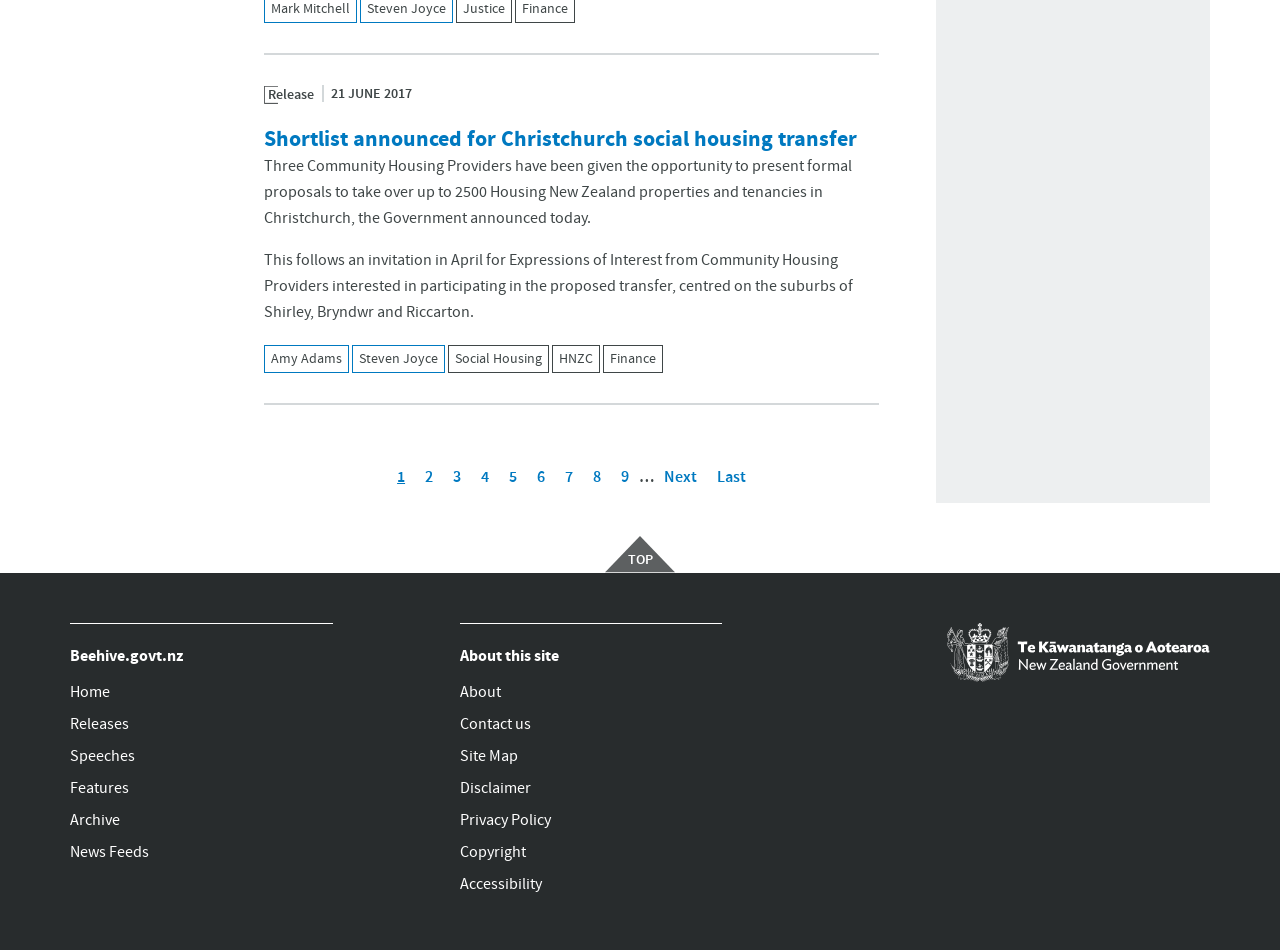Using the element description: "Last page Last", determine the bounding box coordinates for the specified UI element. The coordinates should be four float numbers between 0 and 1, [left, top, right, bottom].

[0.552, 0.48, 0.591, 0.522]